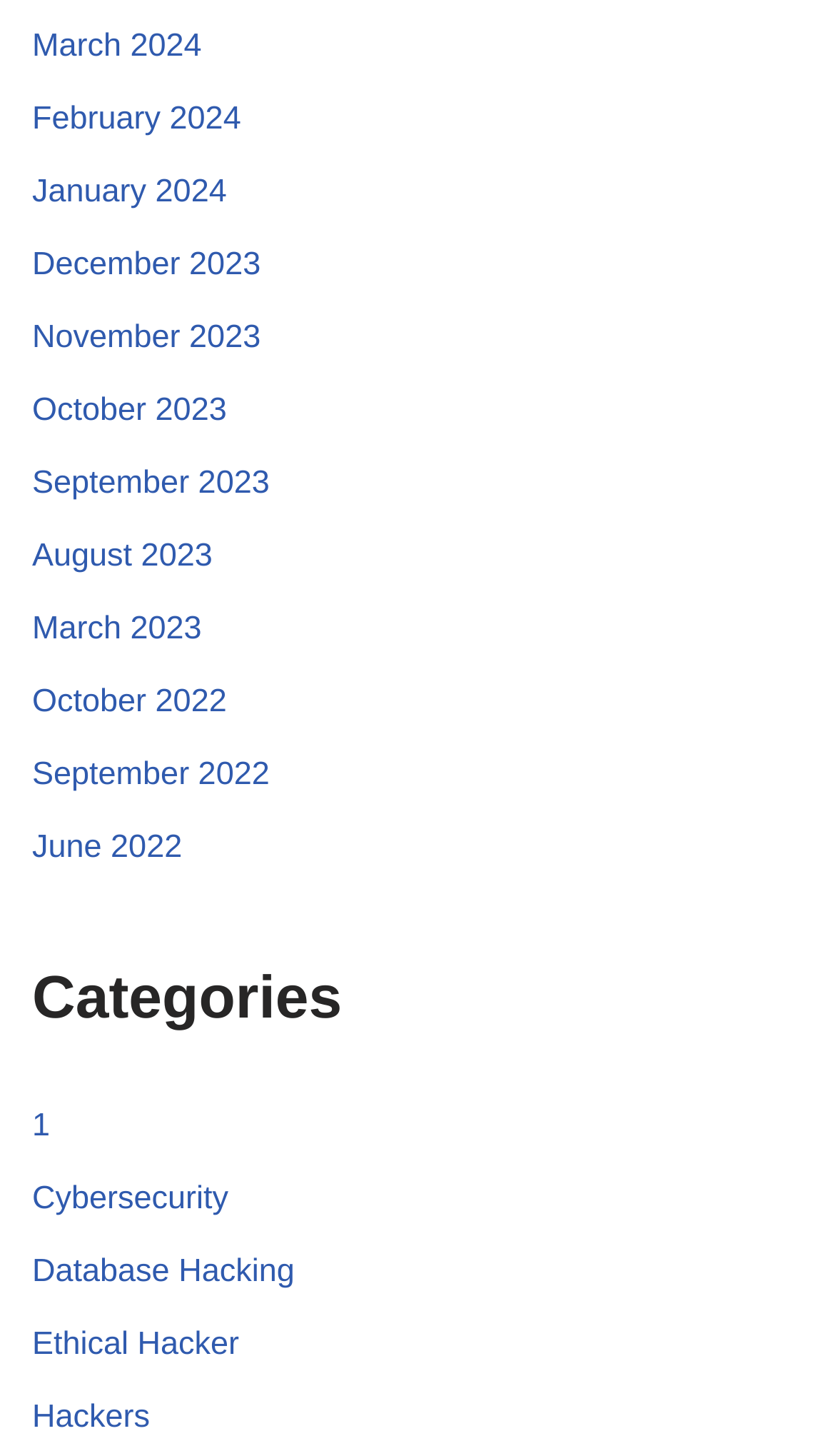What is the topic related to 'Ethical Hacker'?
Please provide a comprehensive answer based on the information in the image.

By examining the links under the 'Categories' heading, I found that 'Ethical Hacker' is related to the topic of 'Cybersecurity', which is a broader category.